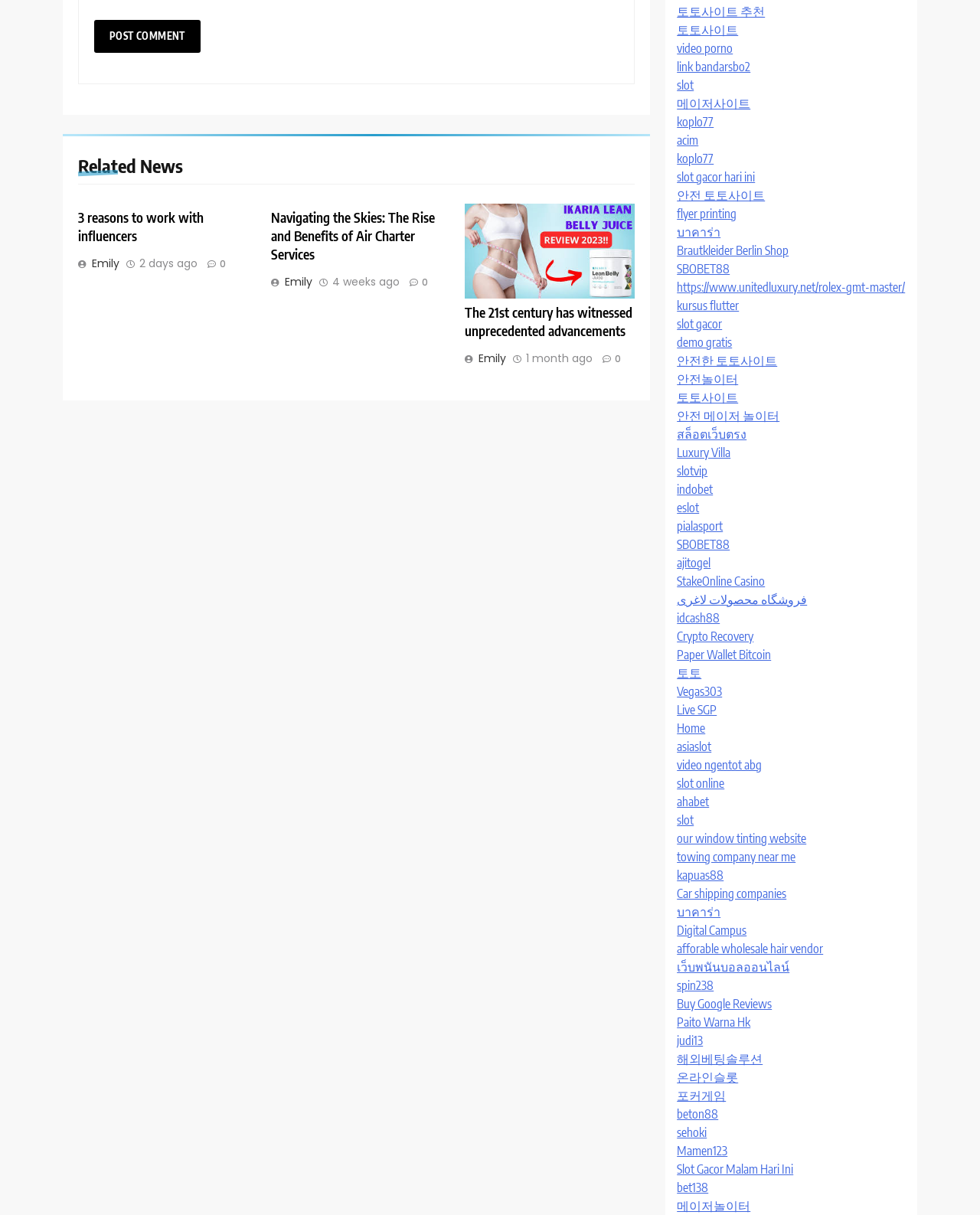Select the bounding box coordinates of the element I need to click to carry out the following instruction: "Visit Navigating the Skies: The Rise and Benefits of Air Charter Services".

[0.277, 0.172, 0.444, 0.216]